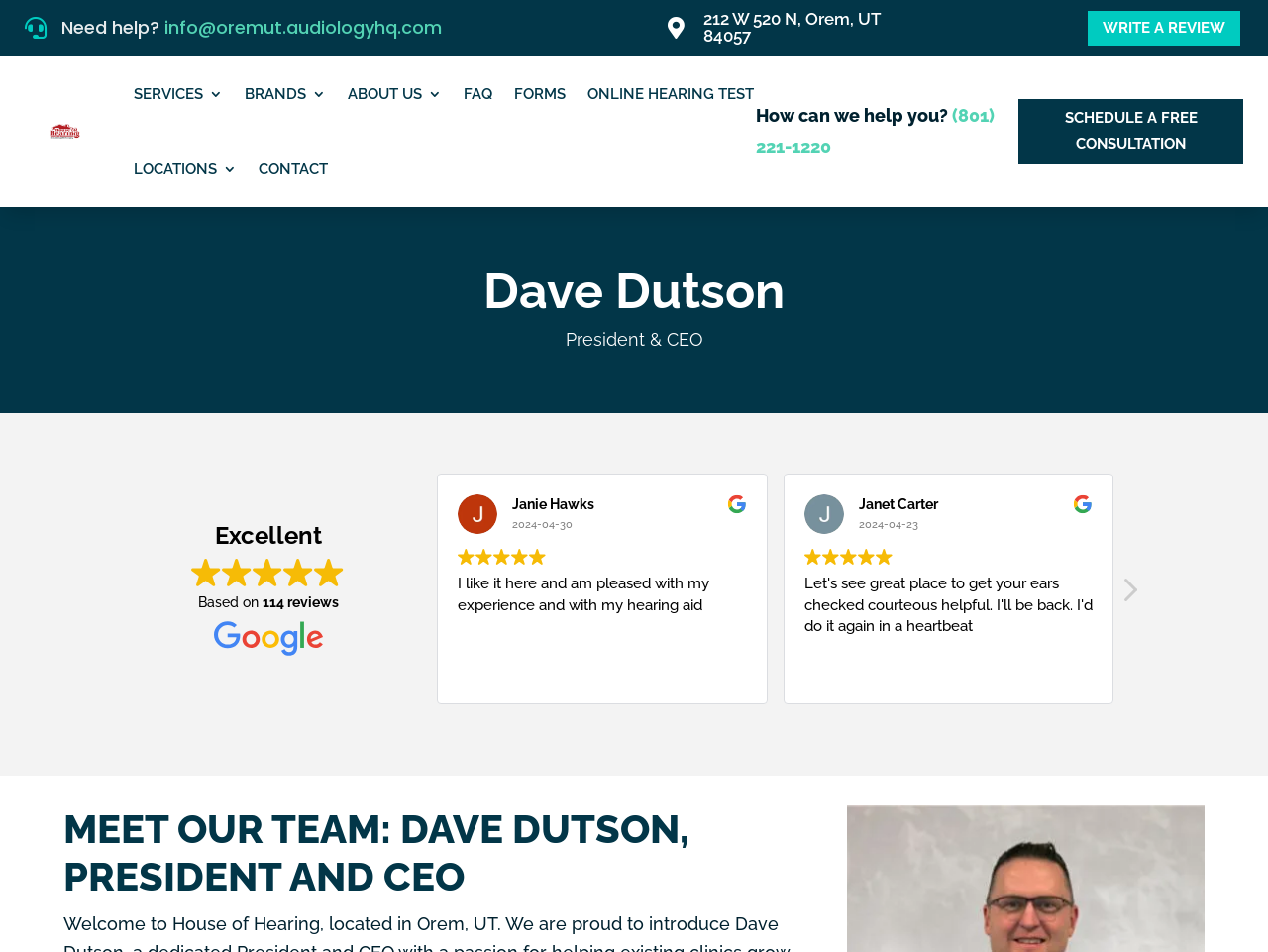Please find and report the bounding box coordinates of the element to click in order to perform the following action: "Click the 'CONTACT' link". The coordinates should be expressed as four float numbers between 0 and 1, in the format [left, top, right, bottom].

[0.204, 0.138, 0.258, 0.217]